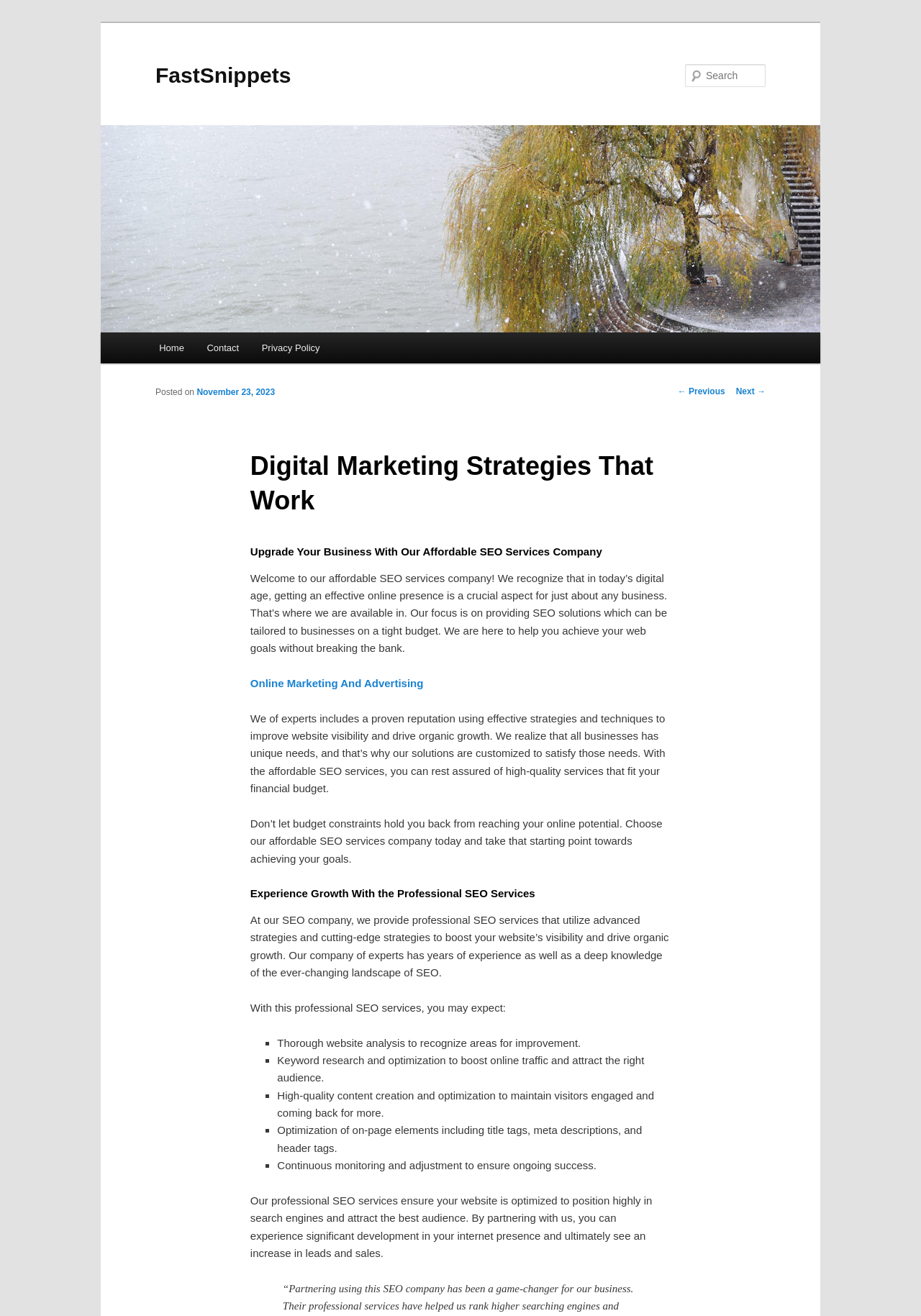Identify the bounding box coordinates necessary to click and complete the given instruction: "Go to Home page".

[0.16, 0.253, 0.212, 0.276]